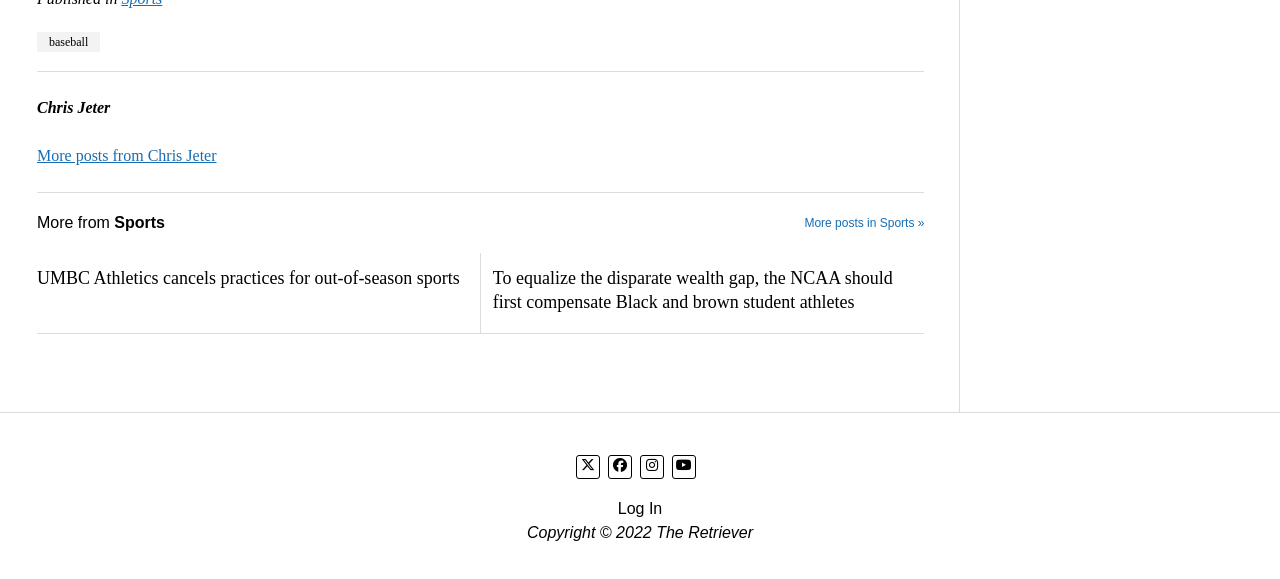Mark the bounding box of the element that matches the following description: "title="youtube"".

[0.525, 0.785, 0.544, 0.827]